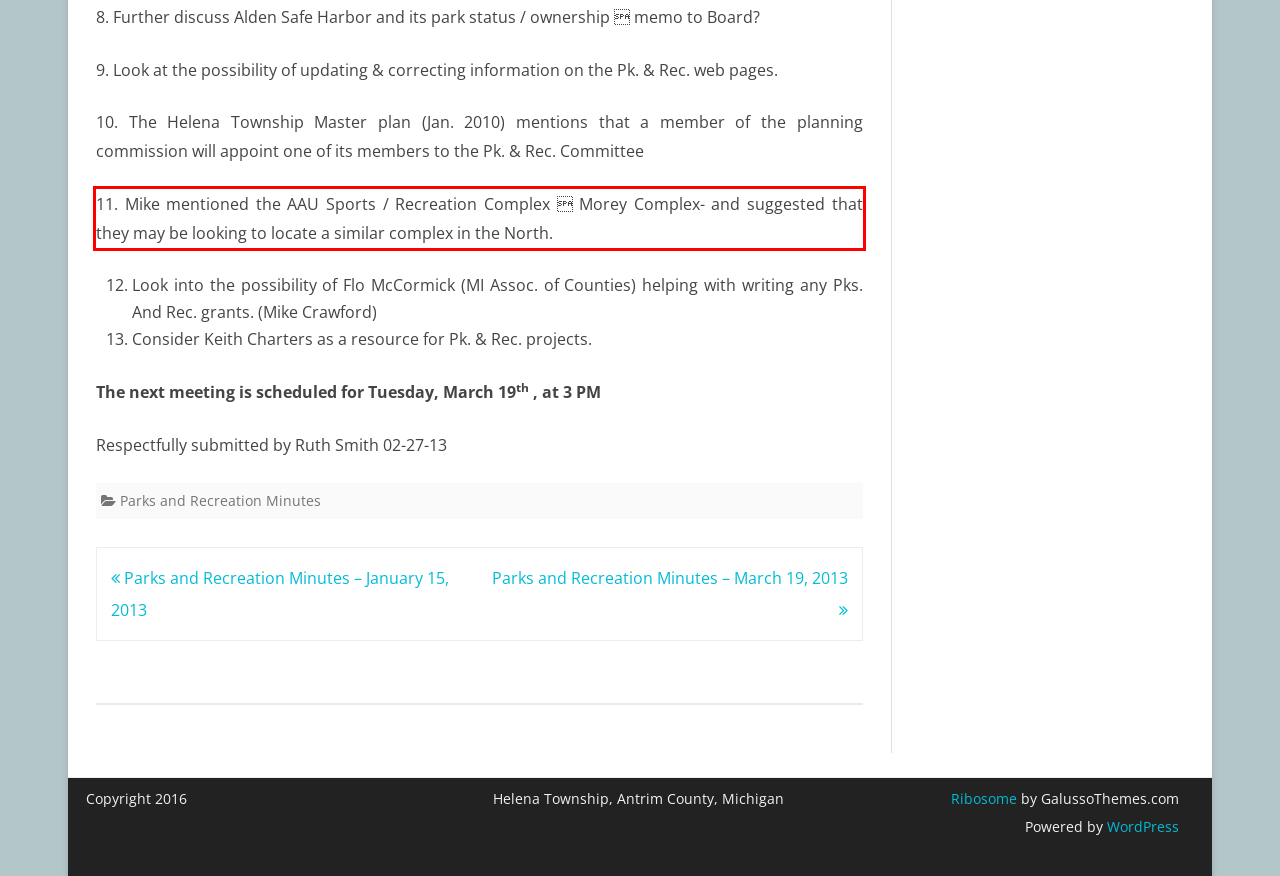Please examine the screenshot of the webpage and read the text present within the red rectangle bounding box.

11. Mike mentioned the AAU Sports / Recreation Complex  Morey Complex- and suggested that they may be looking to locate a similar complex in the North.